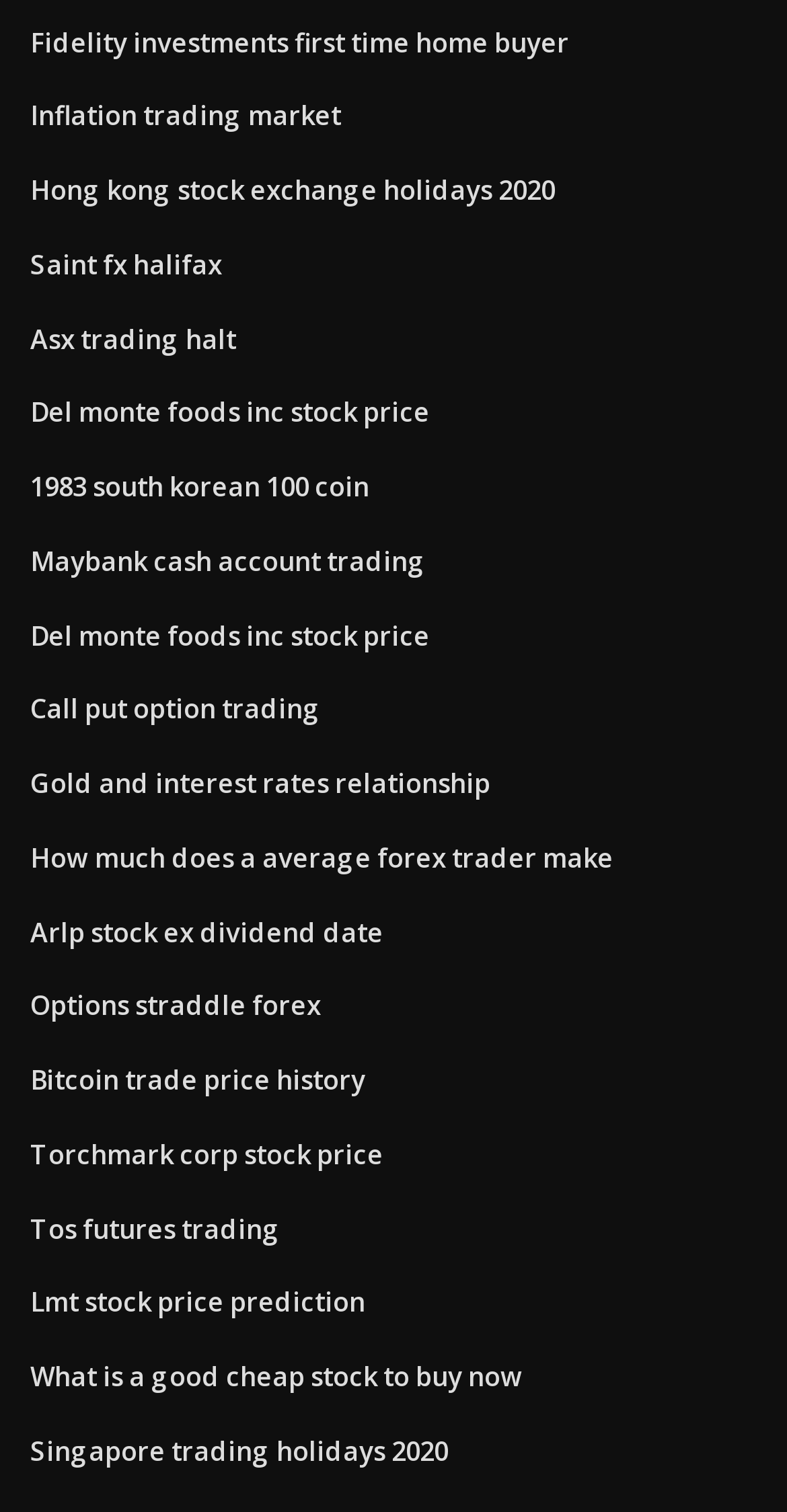What is the common theme among the links on the webpage?
Ensure your answer is thorough and detailed.

By analyzing the text descriptions of the links on the webpage, I can see that they are all related to finance and trading, including topics such as investments, stock prices, options trading, and cryptocurrency.